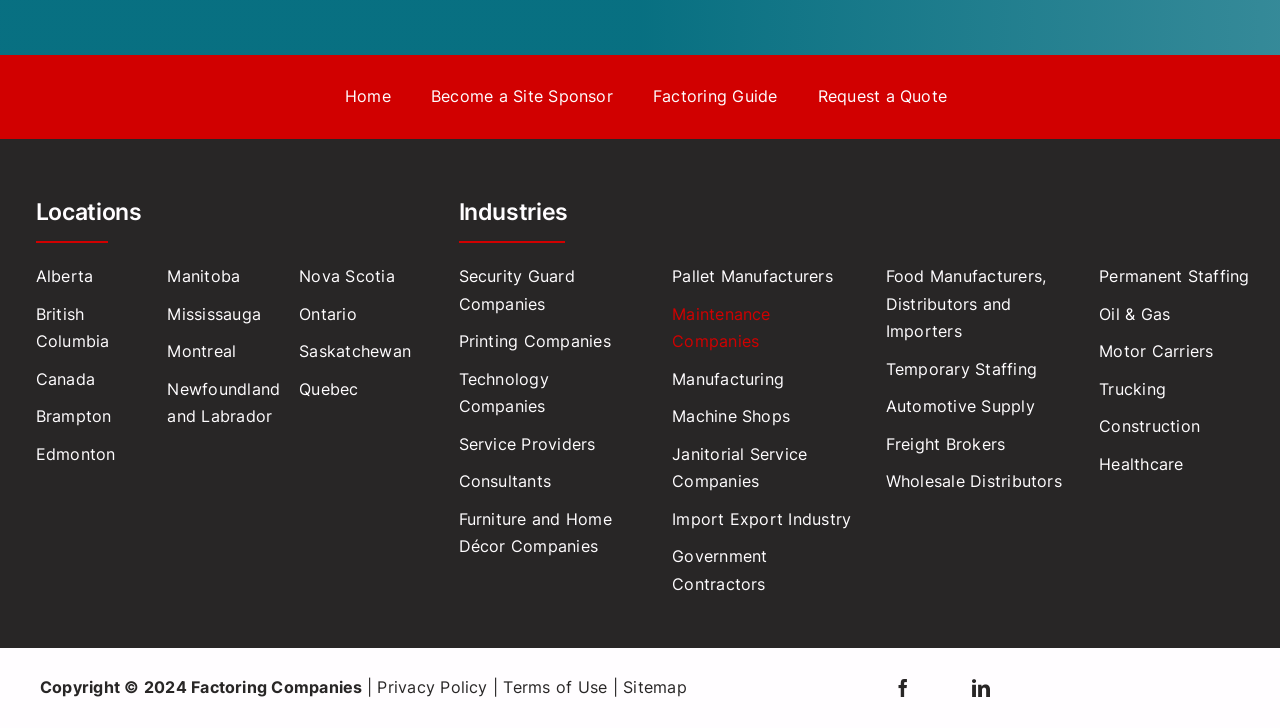Can you identify the bounding box coordinates of the clickable region needed to carry out this instruction: 'Learn about factoring guide'? The coordinates should be four float numbers within the range of 0 to 1, stated as [left, top, right, bottom].

[0.51, 0.114, 0.607, 0.152]